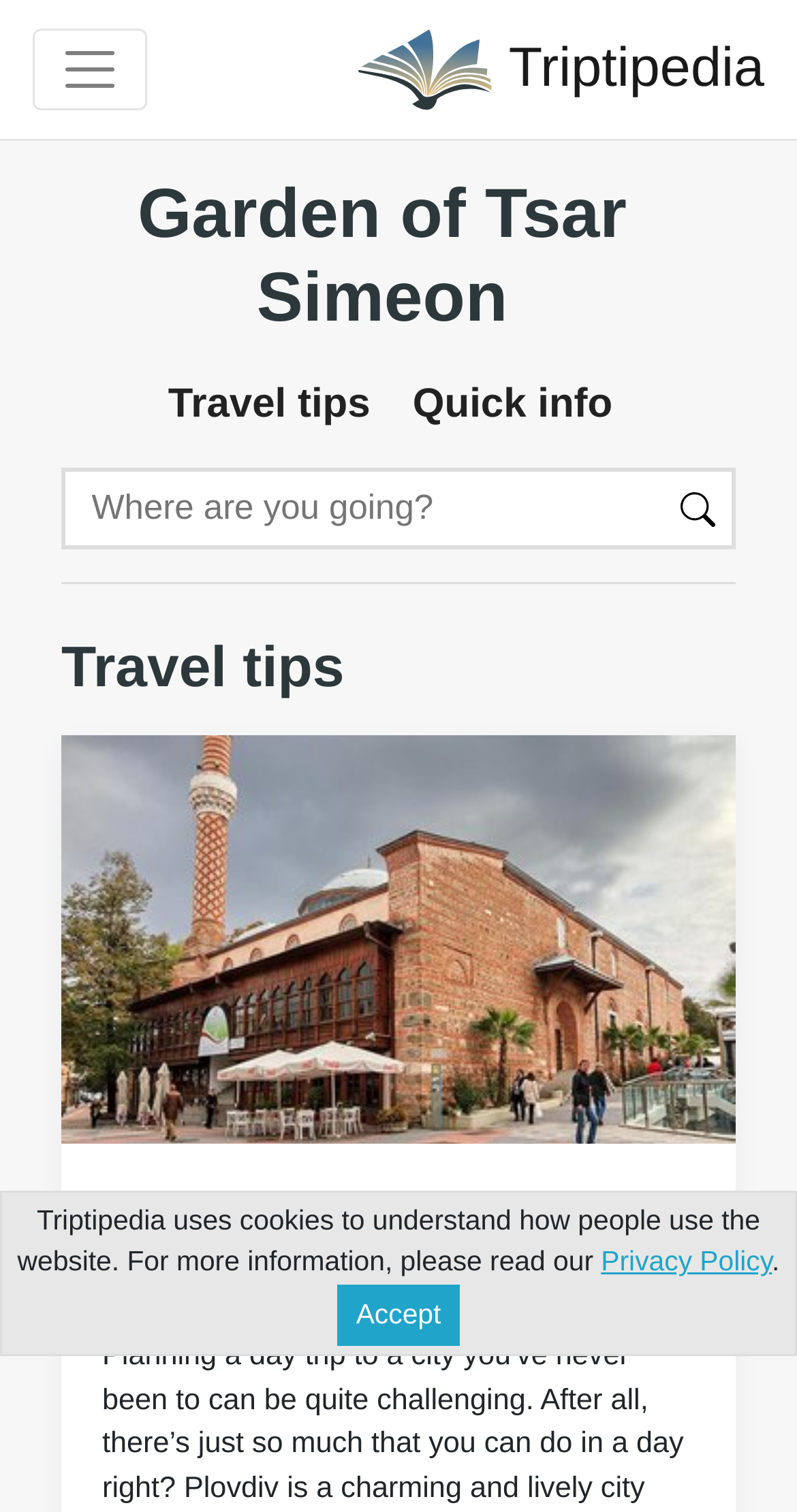Locate the bounding box coordinates of the clickable region to complete the following instruction: "Read 24 Hours in Plovdiv, Bulgaria travel tip."

[0.077, 0.486, 0.923, 0.756]